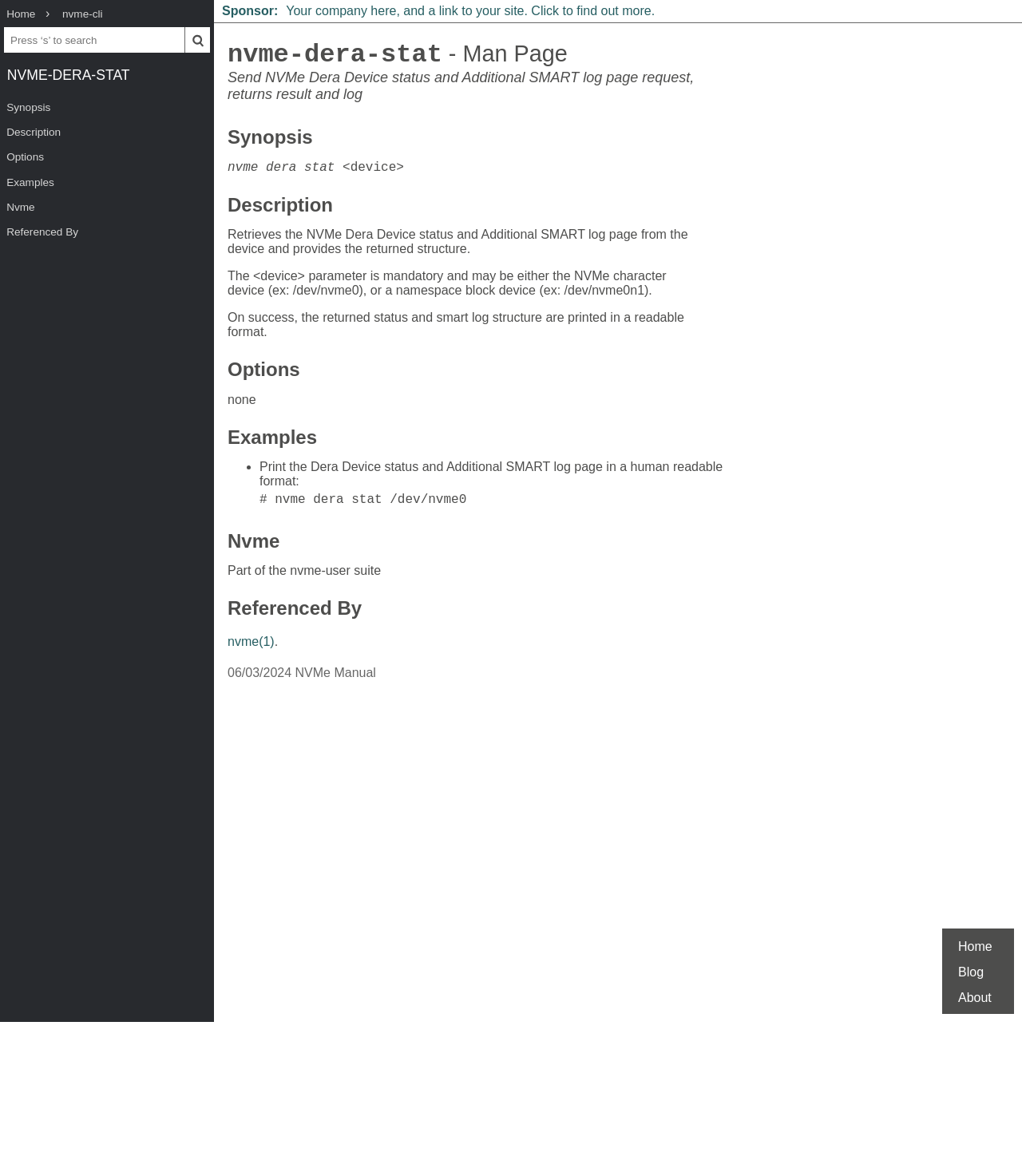What is the format of the output of the nvme dera stat command?
Answer the question with a detailed and thorough explanation.

The webpage states that on success, the returned status and smart log structure are printed in a readable format. This implies that the output of the nvme dera stat command is in a human-readable format.